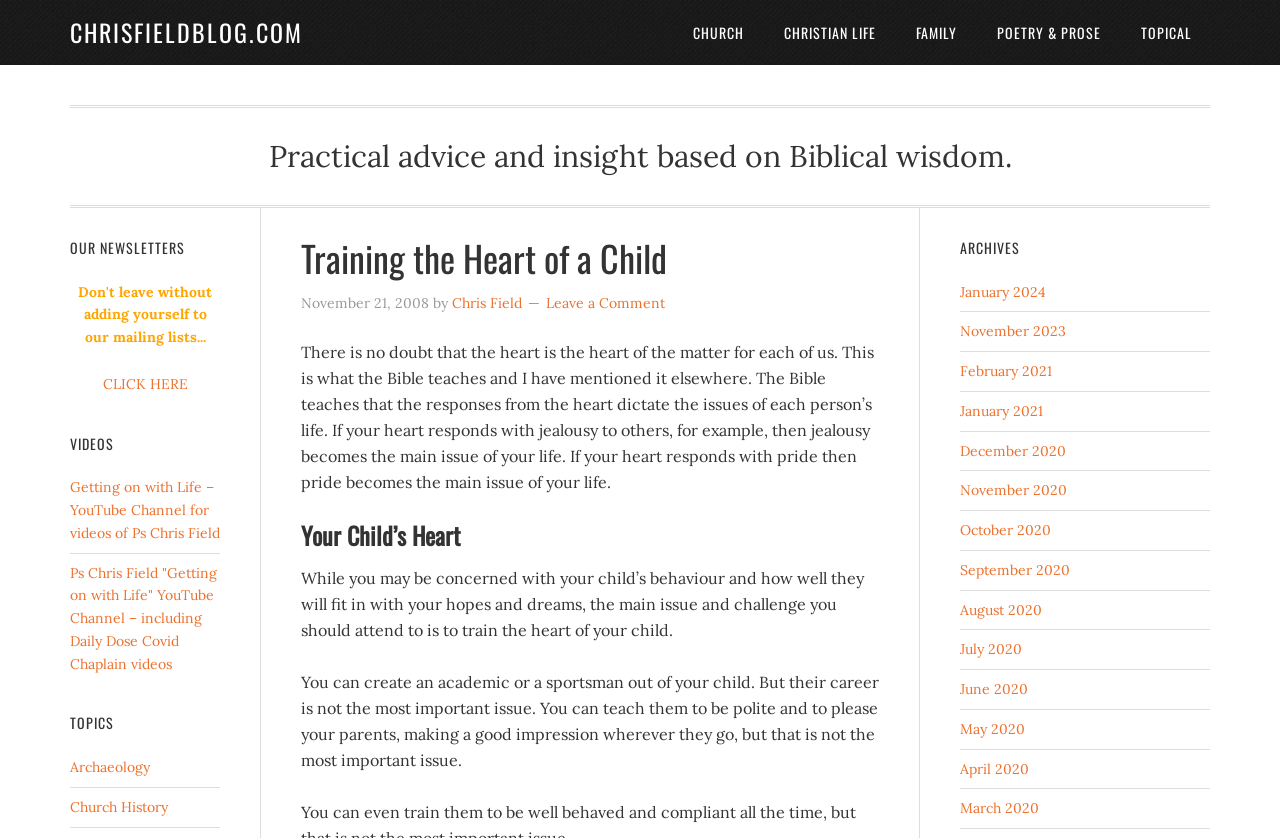Using the element description provided, determine the bounding box coordinates in the format (top-left x, top-left y, bottom-right x, bottom-right y). Ensure that all values are floating point numbers between 0 and 1. Element description: March 2020

[0.75, 0.954, 0.812, 0.975]